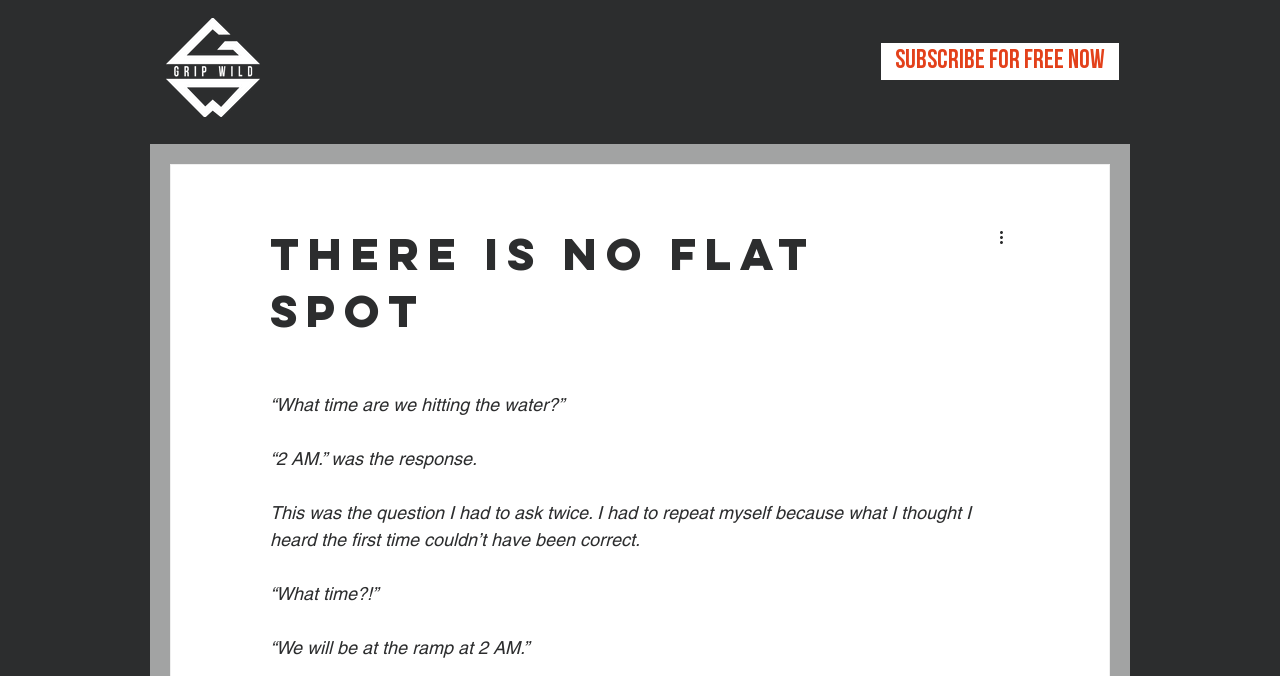Look at the image and answer the question in detail:
How many times did the speaker have to ask 'What time are we hitting the water?'

The speaker had to ask 'What time are we hitting the water?' twice, as mentioned in the static text element with bounding box coordinates [0.211, 0.743, 0.762, 0.814].